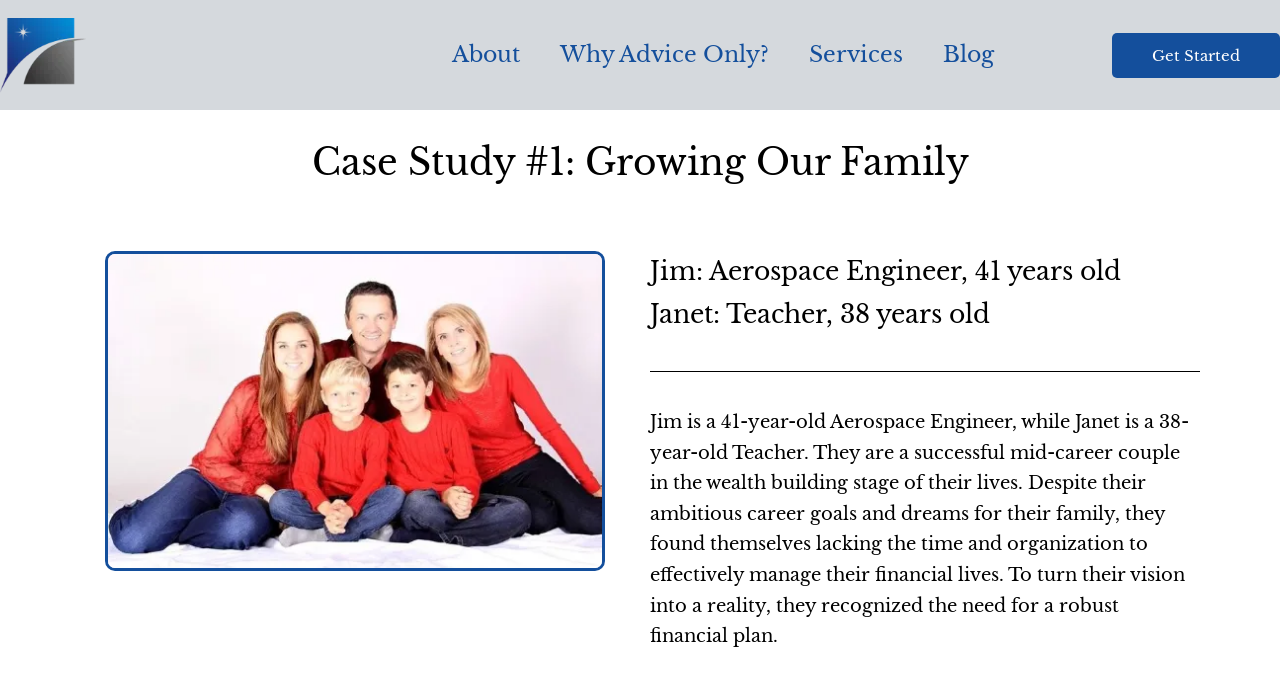What do Jim and Janet need to turn their vision into a reality?
Using the visual information, respond with a single word or phrase.

A robust financial plan